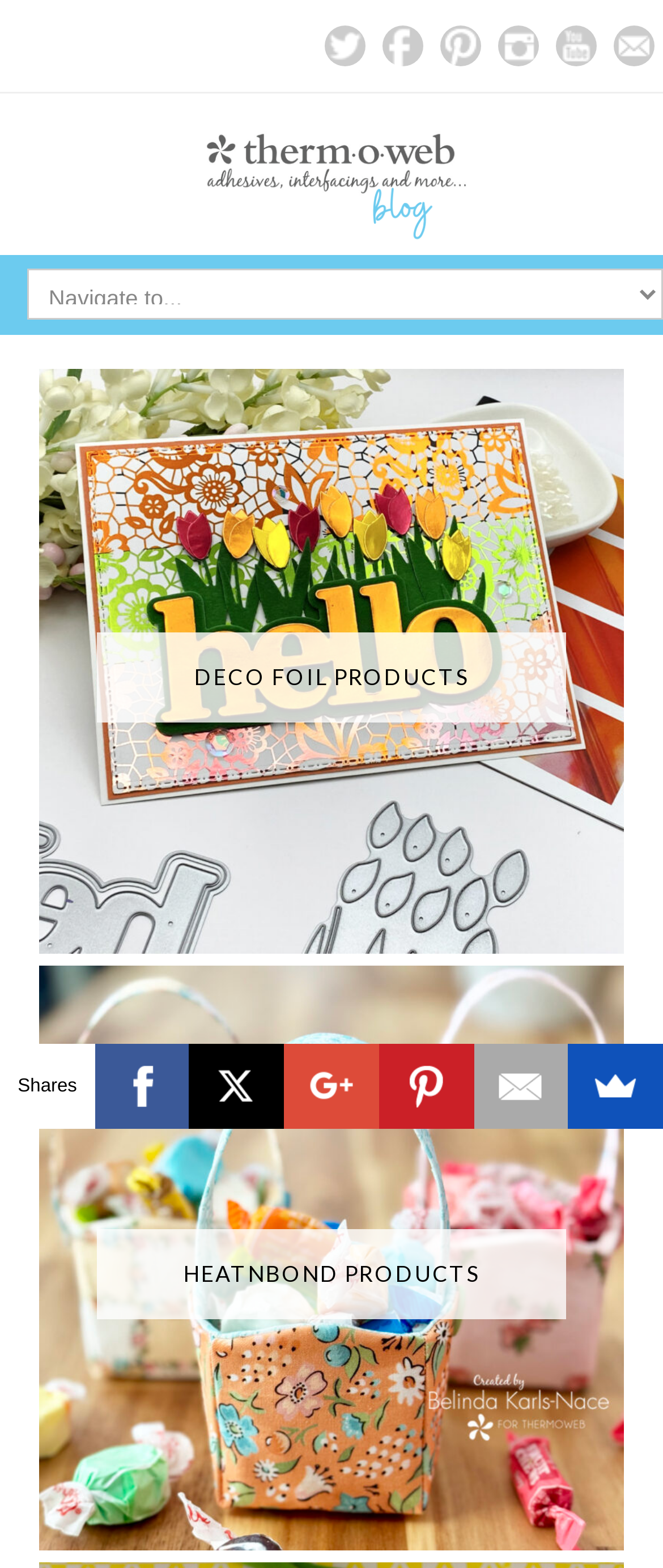Find the bounding box of the element with the following description: "parent_node: HEATNBOND PRODUCTS". The coordinates must be four float numbers between 0 and 1, formatted as [left, top, right, bottom].

[0.059, 0.616, 0.941, 0.989]